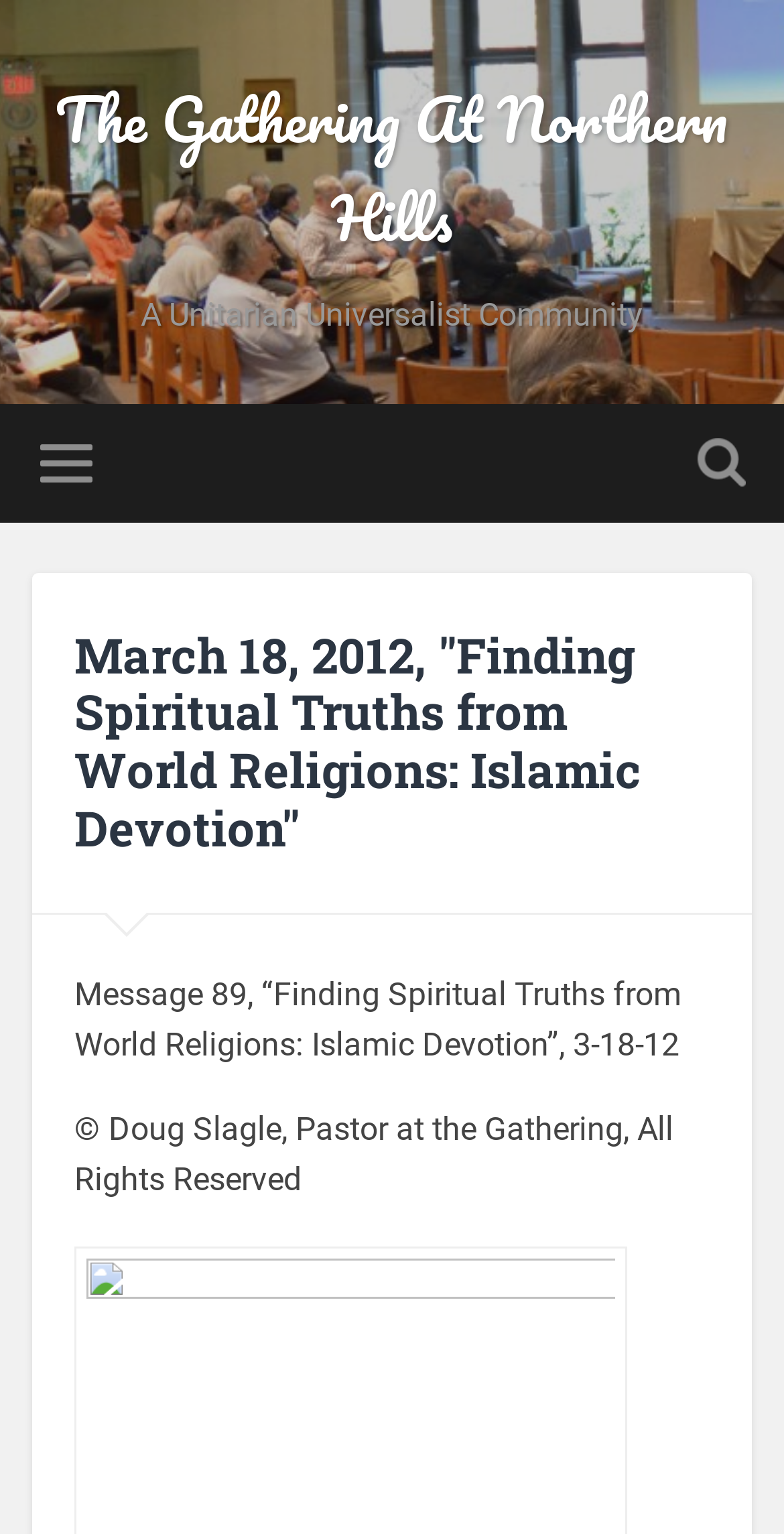Determine the bounding box of the UI element mentioned here: "Toggle search field". The coordinates must be in the format [left, top, right, bottom] with values ranging from 0 to 1.

[0.888, 0.263, 0.95, 0.34]